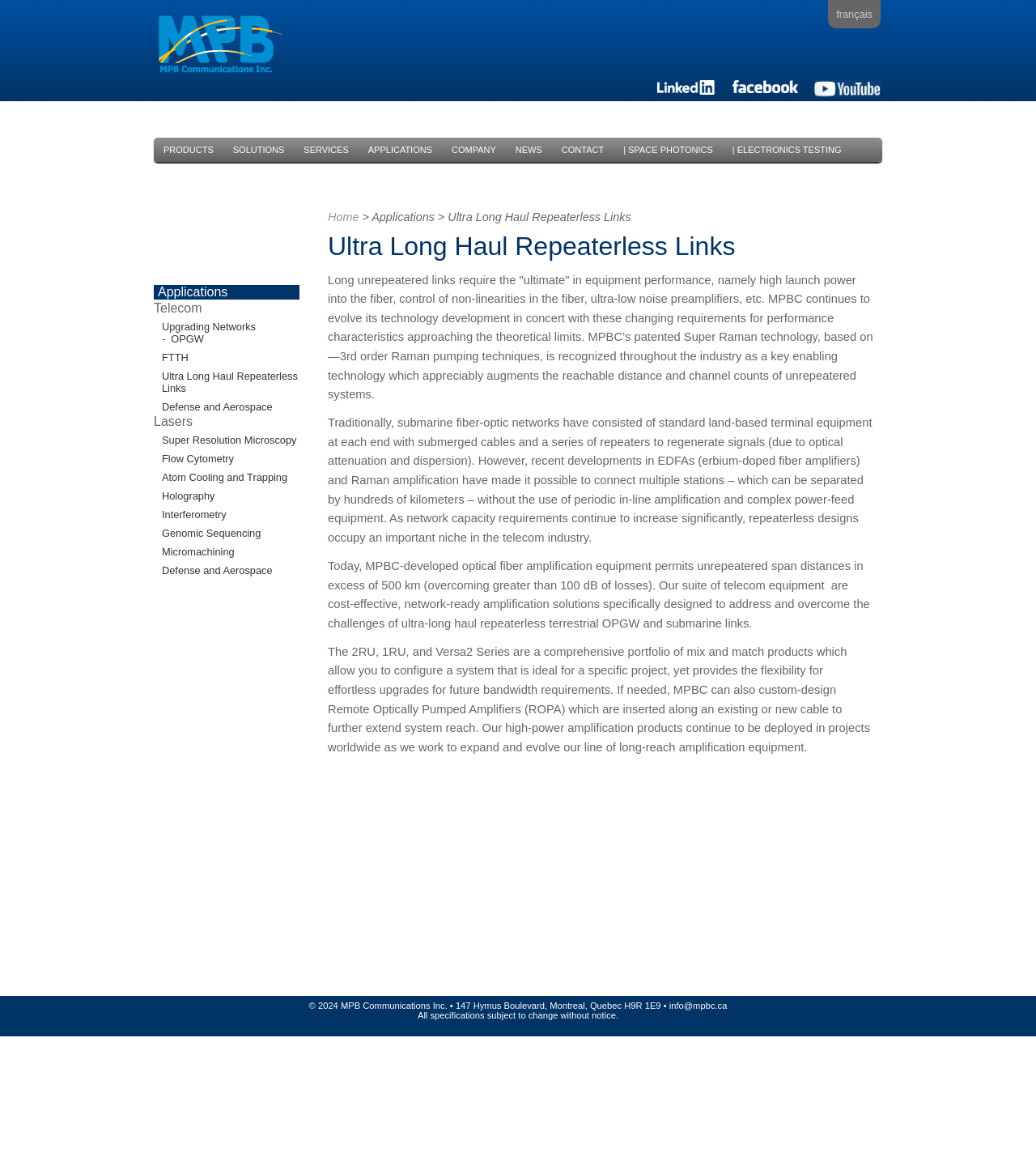Identify the bounding box coordinates of the clickable region required to complete the instruction: "Click the 'Ultra Long Haul Repeaterless Links' link". The coordinates should be given as four float numbers within the range of 0 and 1, i.e., [left, top, right, bottom].

[0.156, 0.315, 0.289, 0.336]